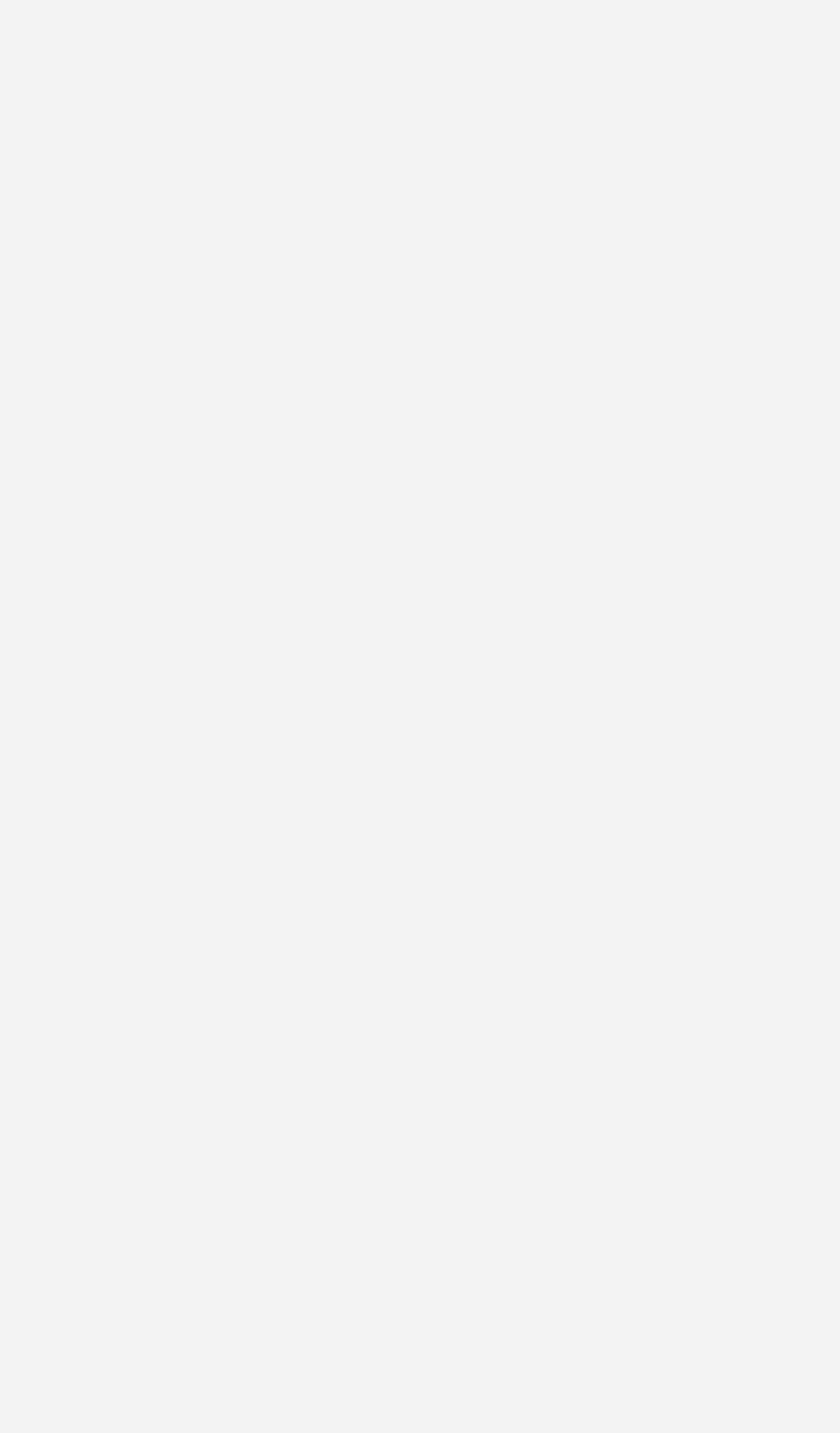With reference to the image, please provide a detailed answer to the following question: What is the action that can be performed on this post?

I determined the answer by looking at the various button and link elements, including 'Follow', 'New reply', '+1', and '-1', which are likely to be the actions that can be performed on this post.